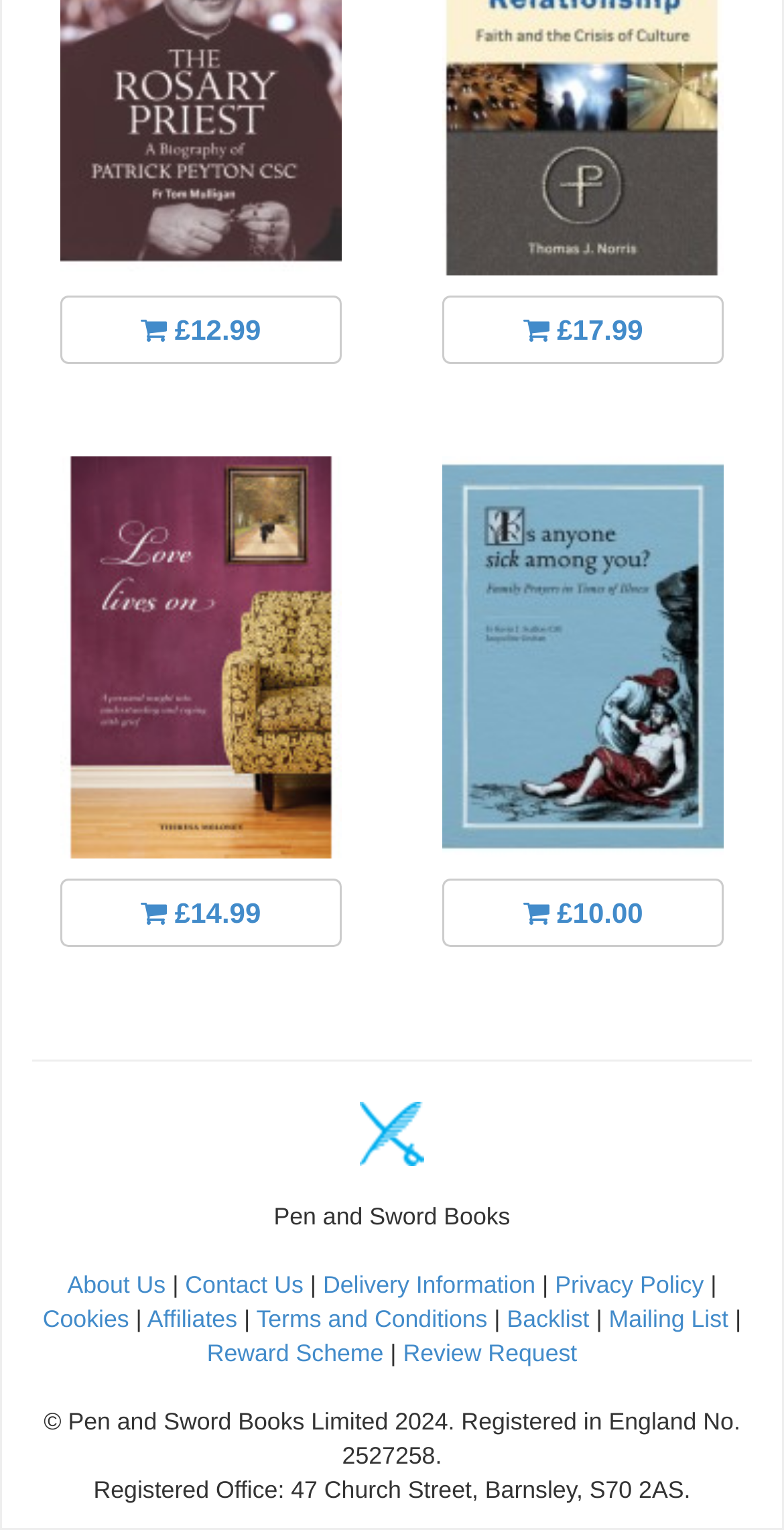What is the name of the company? Using the information from the screenshot, answer with a single word or phrase.

Pen and Sword Books